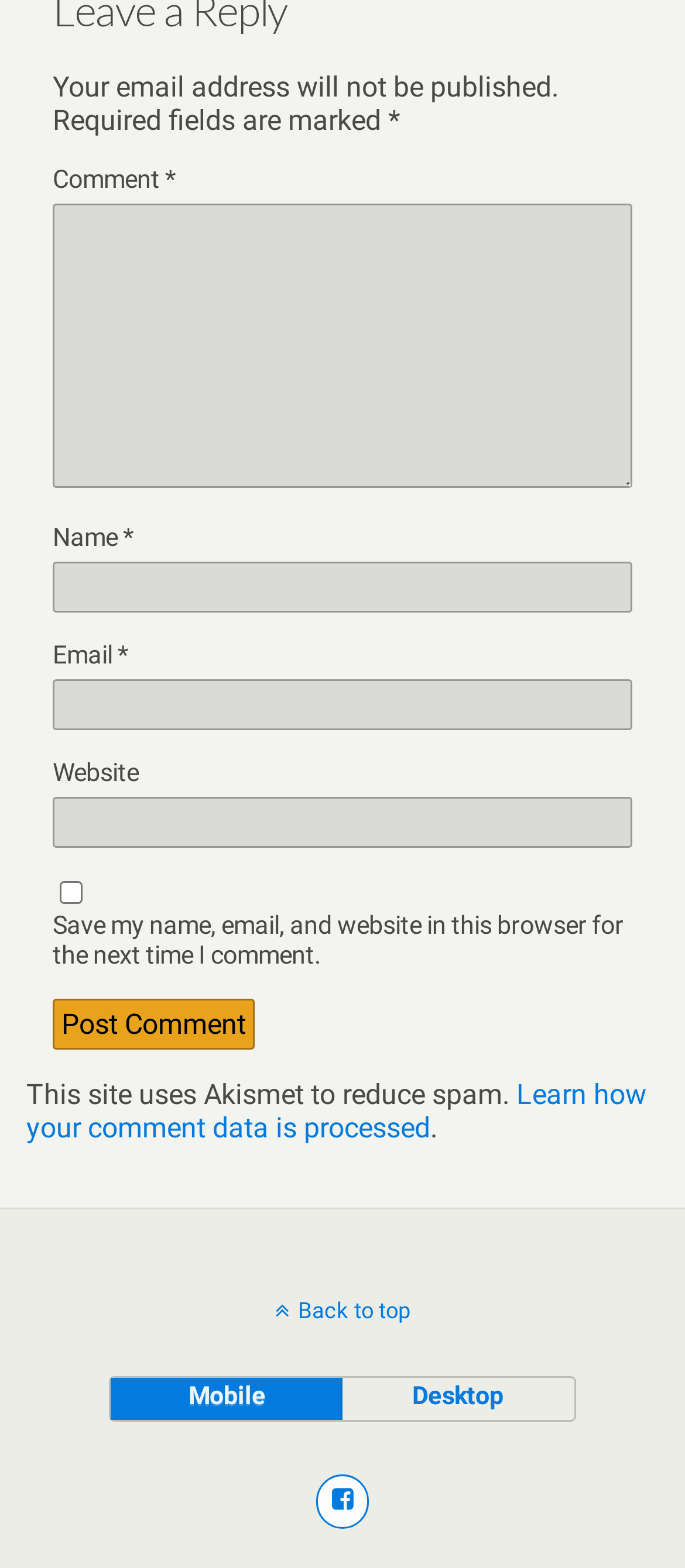Please locate the UI element described by "Back to top" and provide its bounding box coordinates.

[0.0, 0.827, 1.0, 0.844]